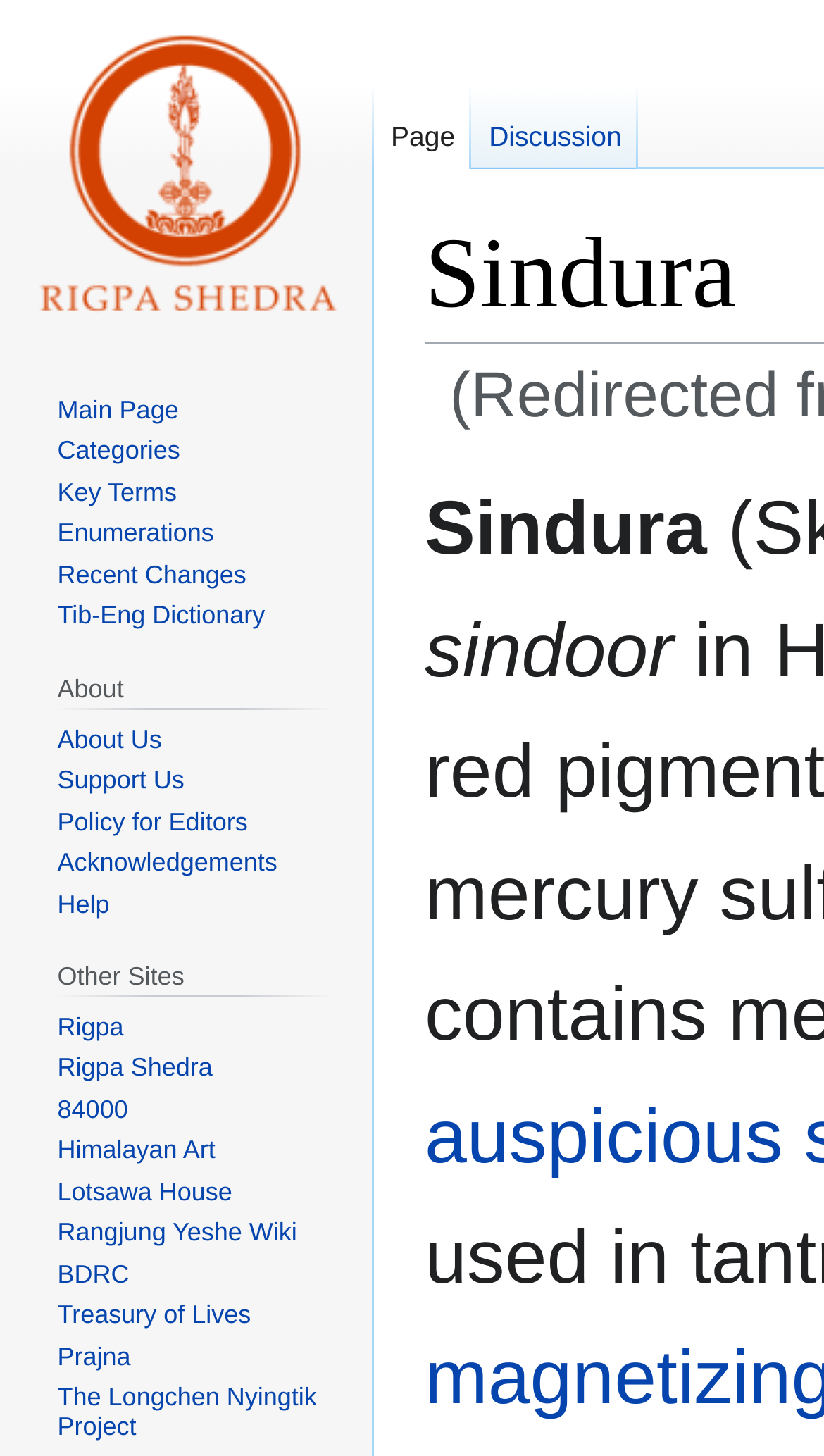Identify the bounding box coordinates of the clickable region necessary to fulfill the following instruction: "Learn about Rigpa". The bounding box coordinates should be four float numbers between 0 and 1, i.e., [left, top, right, bottom].

[0.07, 0.695, 0.15, 0.715]